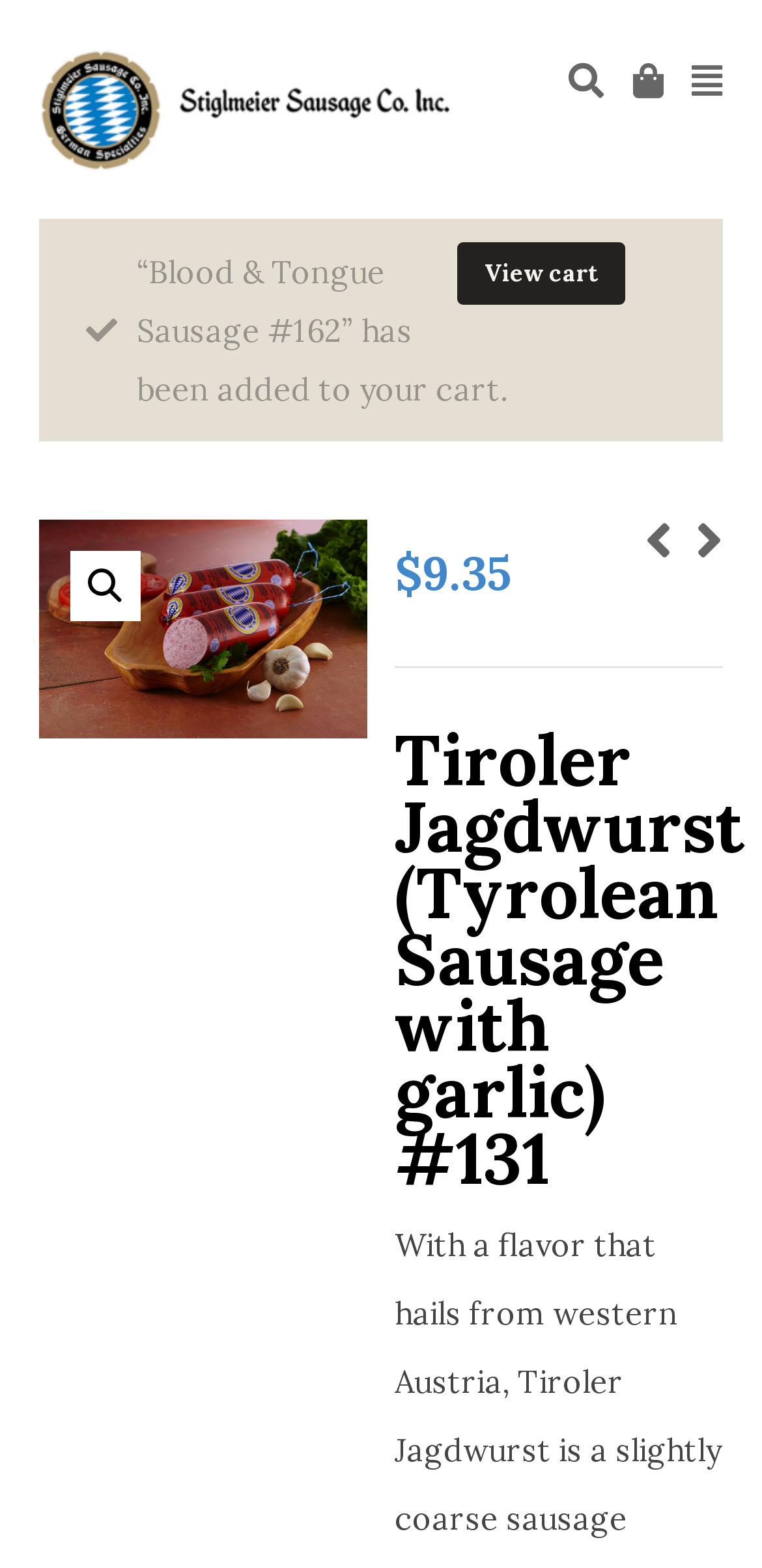Locate the bounding box of the UI element with the following description: "alt="🔍"".

[0.092, 0.351, 0.185, 0.396]